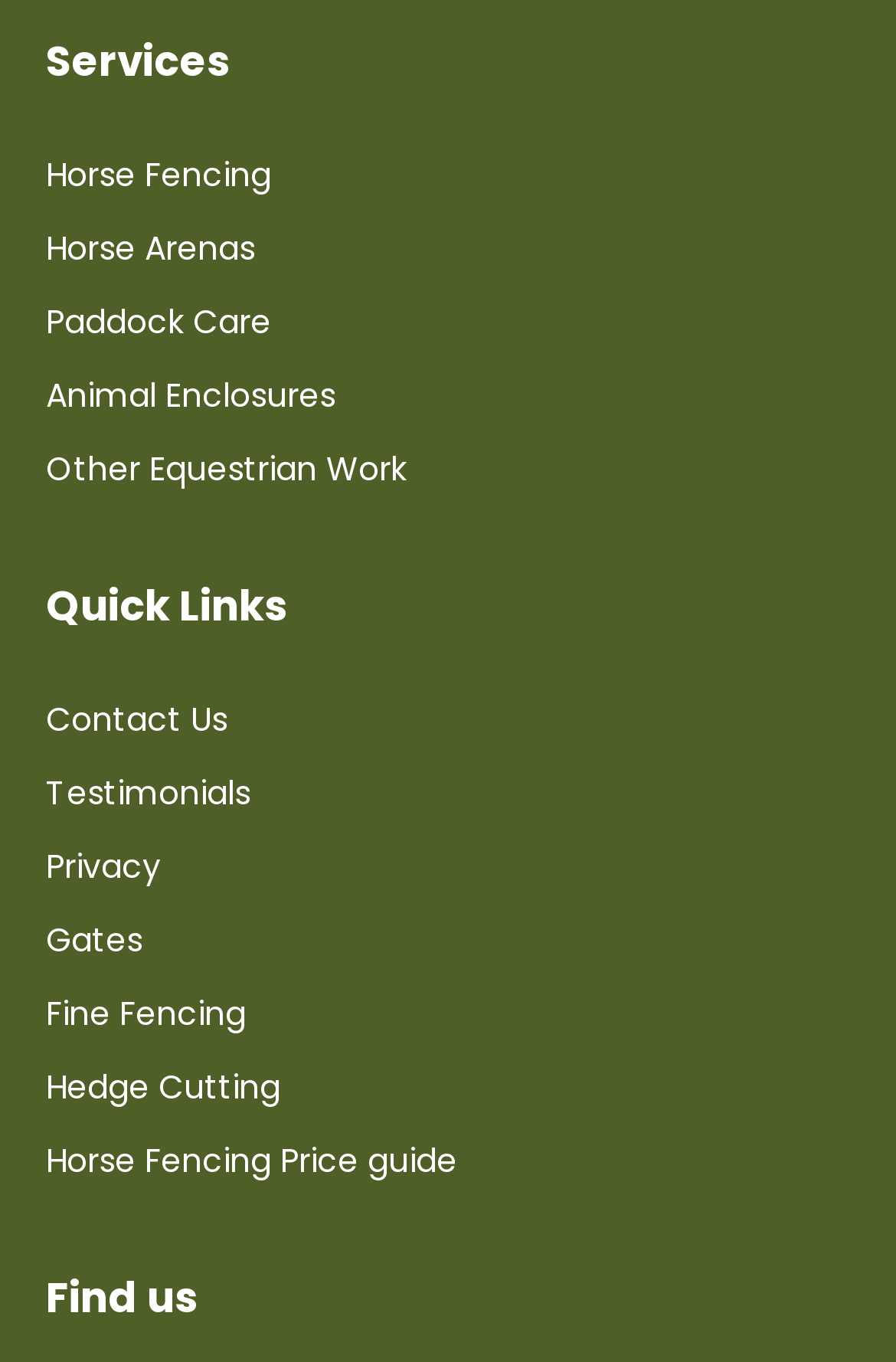What is the purpose of the 'Find us' section?
Give a comprehensive and detailed explanation for the question.

The 'Find us' section, located at the bottom of the page, likely provides information on how to locate the company, such as its physical address or contact information.